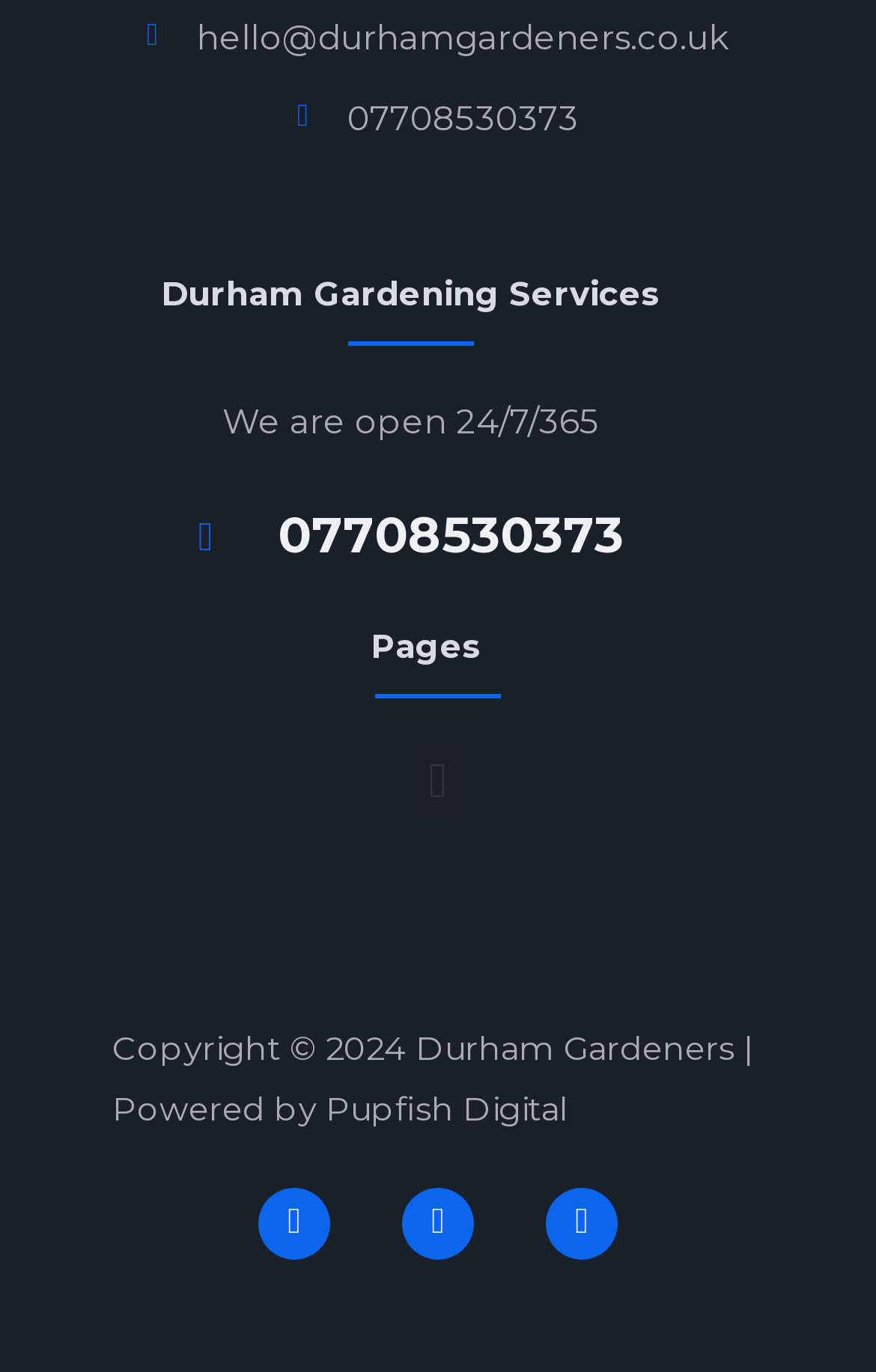Find the bounding box coordinates of the area to click in order to follow the instruction: "Call the phone number".

[0.062, 0.064, 0.938, 0.109]